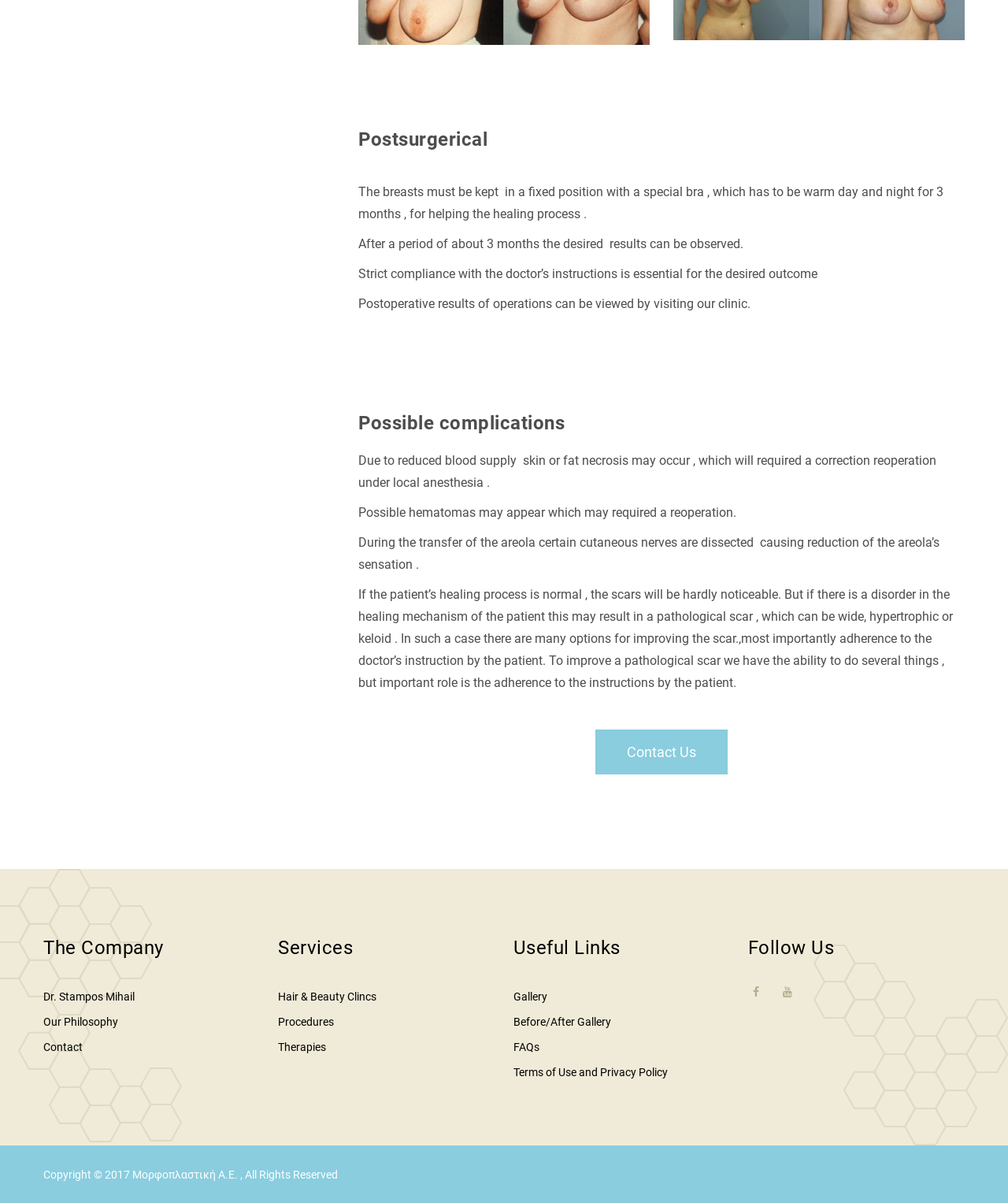Locate the bounding box coordinates for the element described below: "Therapies". The coordinates must be four float values between 0 and 1, formatted as [left, top, right, bottom].

[0.276, 0.859, 0.491, 0.876]